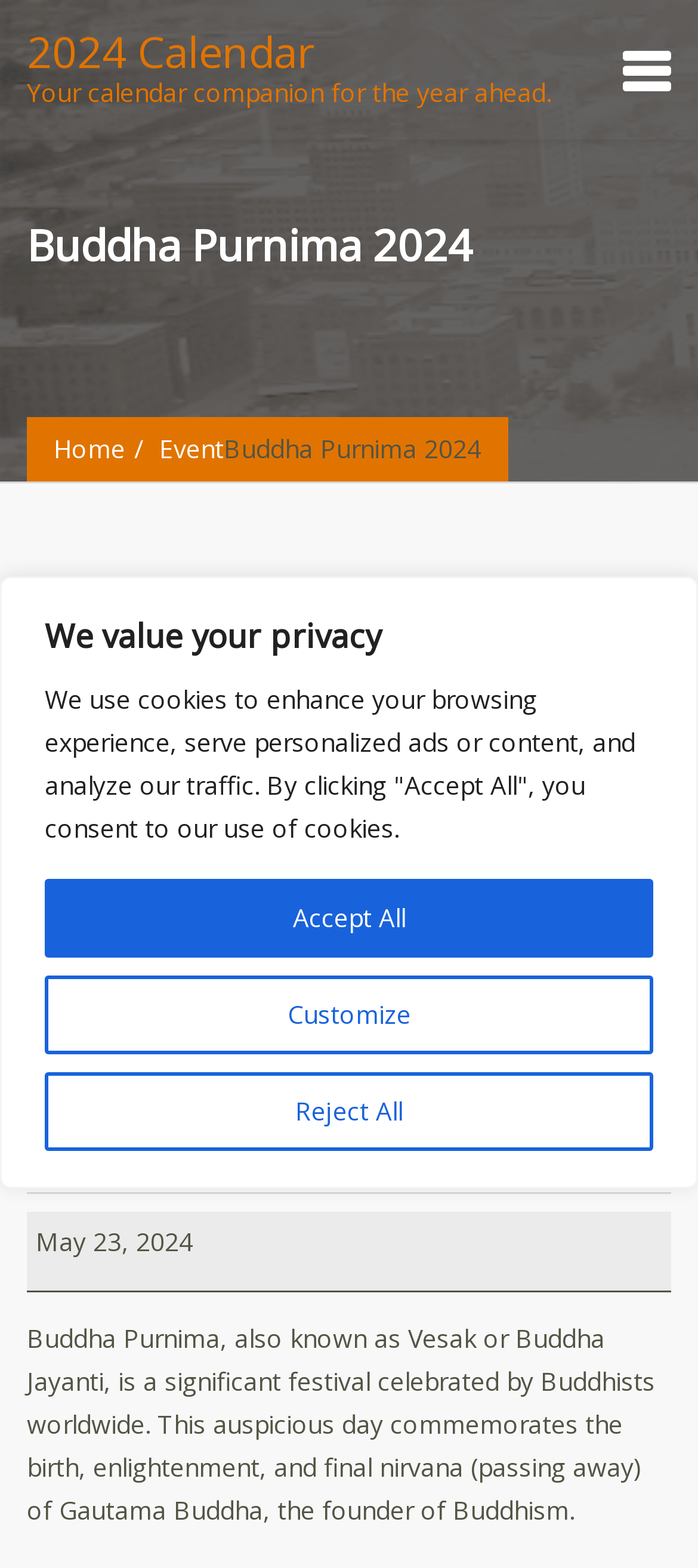Please specify the bounding box coordinates of the clickable region to carry out the following instruction: "Go to home page". The coordinates should be four float numbers between 0 and 1, in the format [left, top, right, bottom].

[0.077, 0.275, 0.179, 0.297]